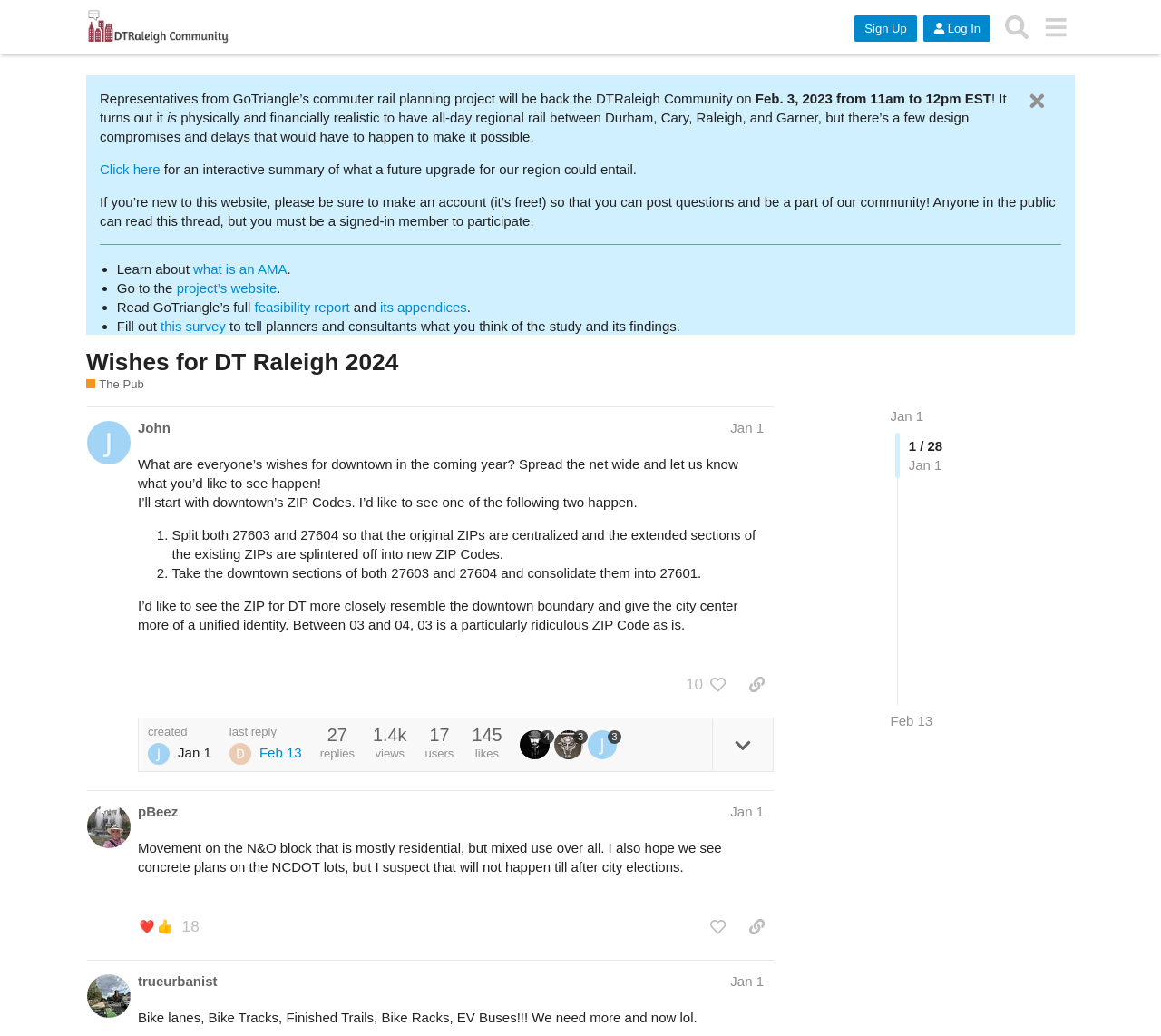Please identify the bounding box coordinates of the region to click in order to complete the given instruction: "Search". The coordinates should be four float numbers between 0 and 1, i.e., [left, top, right, bottom].

[0.859, 0.008, 0.892, 0.045]